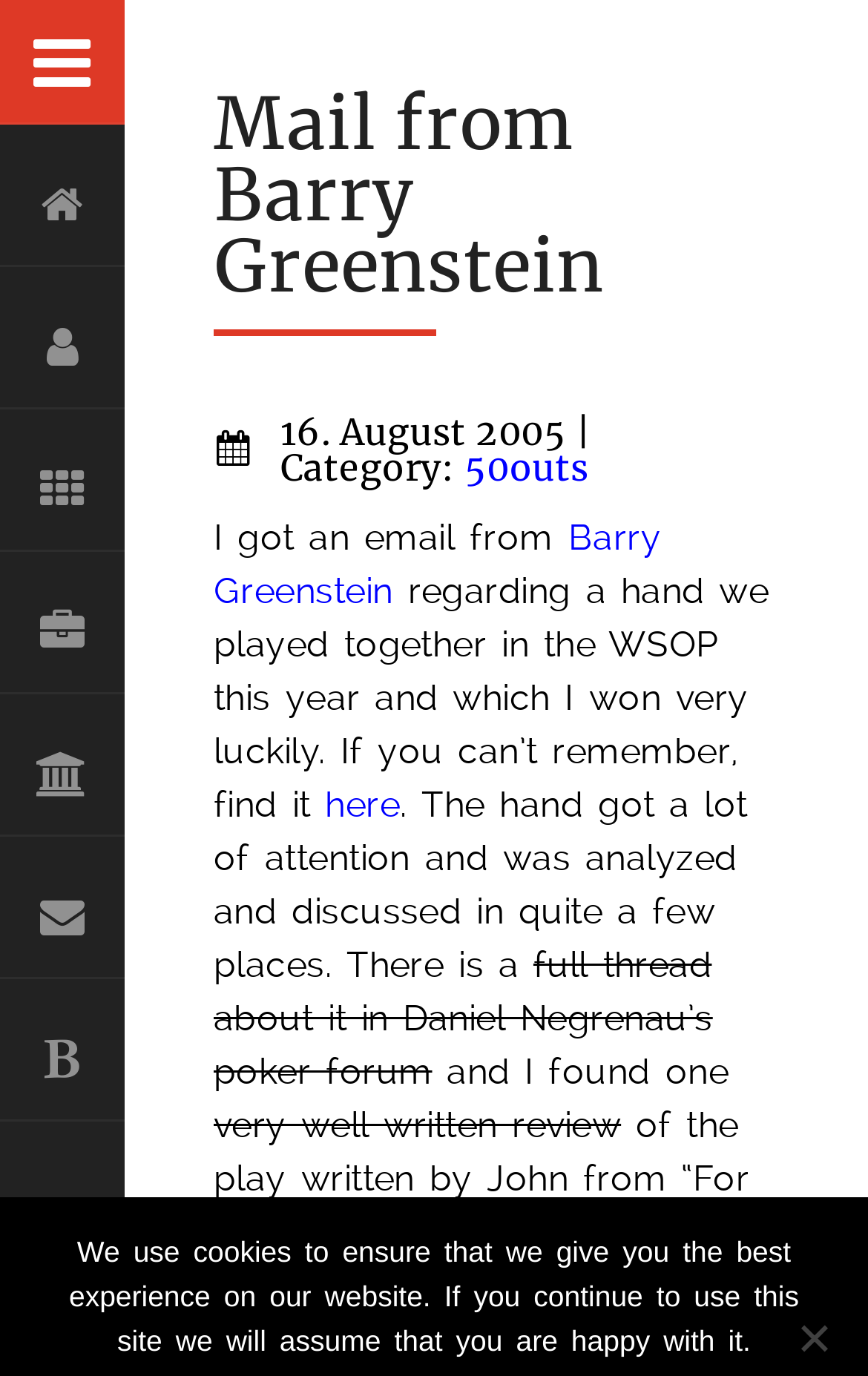What is the name of the poker forum mentioned?
Refer to the screenshot and answer in one word or phrase.

Daniel Negrenau's poker forum